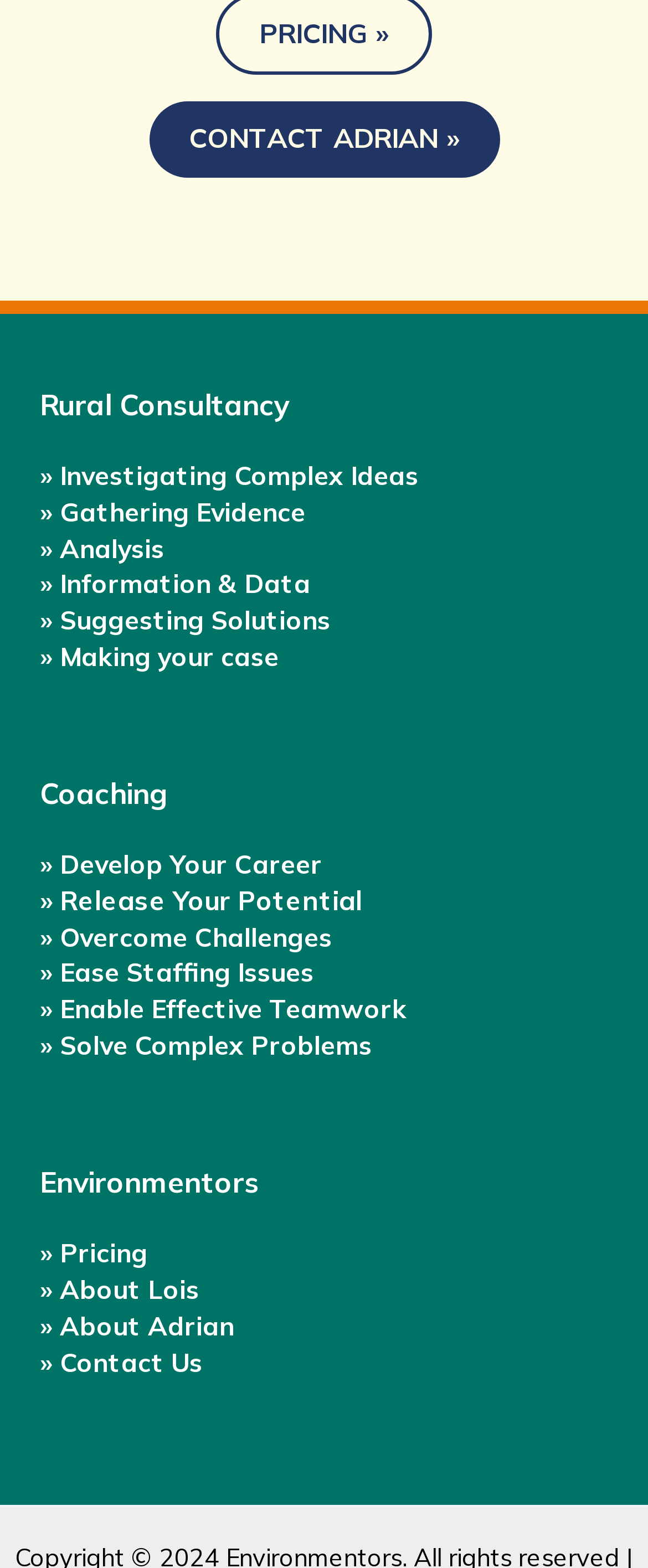How many headings are there in the footer widgets?
Answer the question with a single word or phrase derived from the image.

3